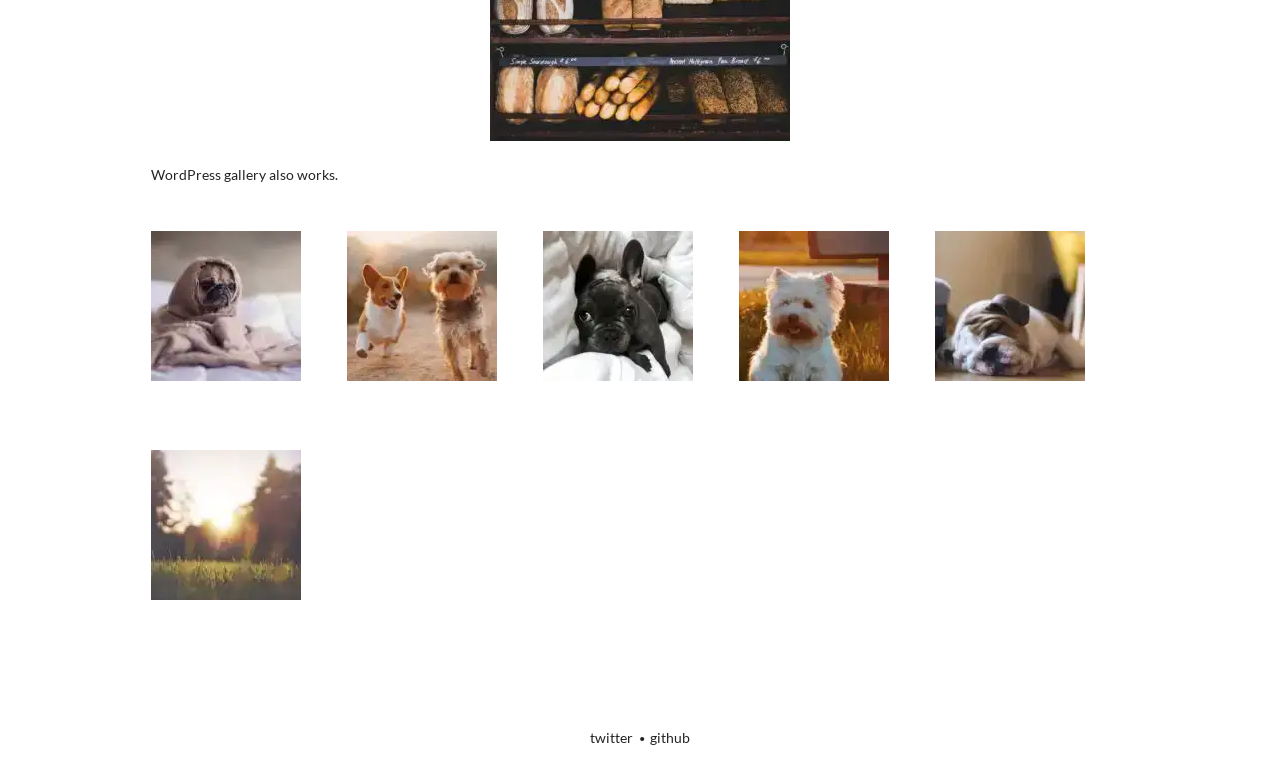How many social media links are on the webpage?
Give a thorough and detailed response to the question.

I identified the Twitter and GitHub links at the bottom of the webpage, which are the only social media links present.